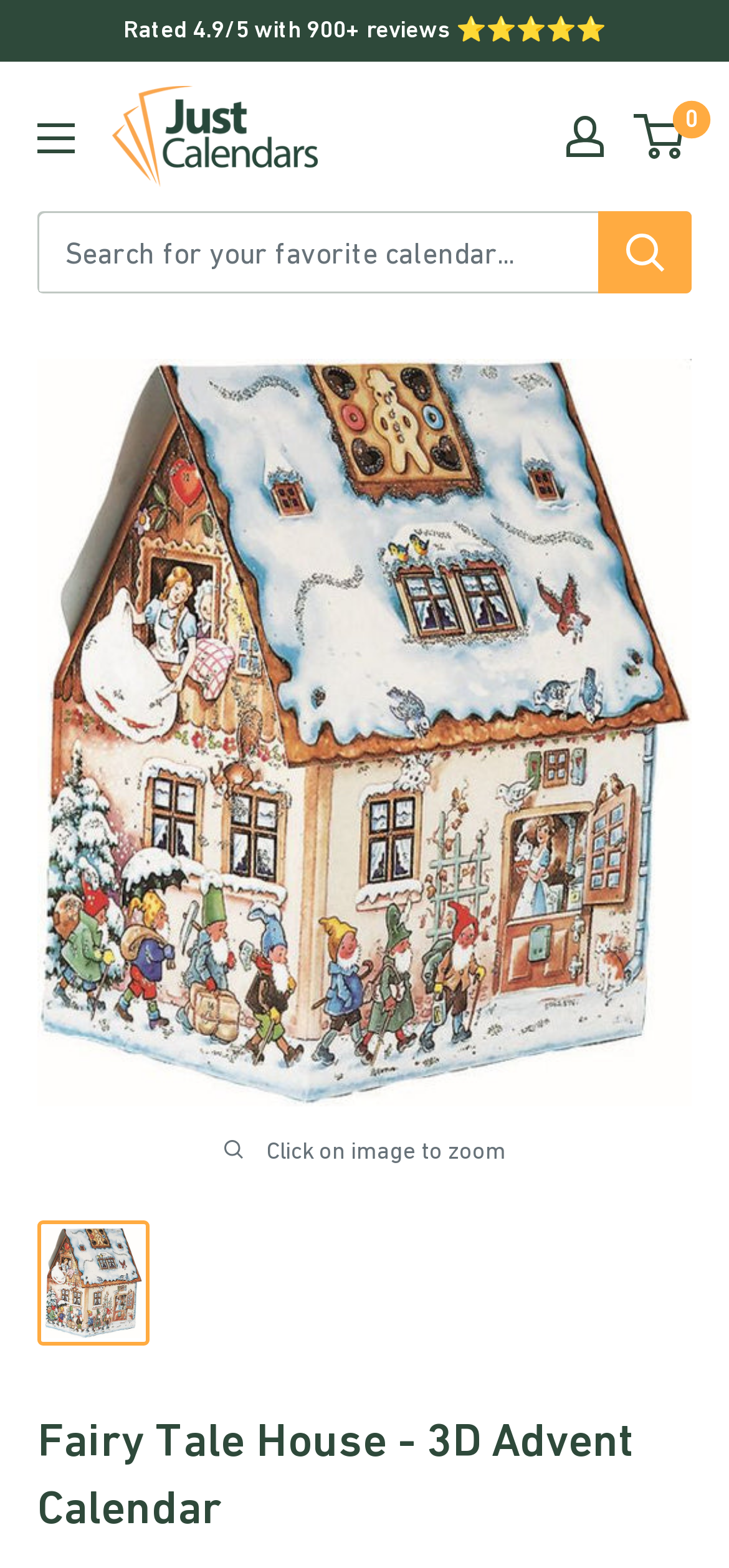Ascertain the bounding box coordinates for the UI element detailed here: "aria-label="Search"". The coordinates should be provided as [left, top, right, bottom] with each value being a float between 0 and 1.

[0.821, 0.135, 0.949, 0.187]